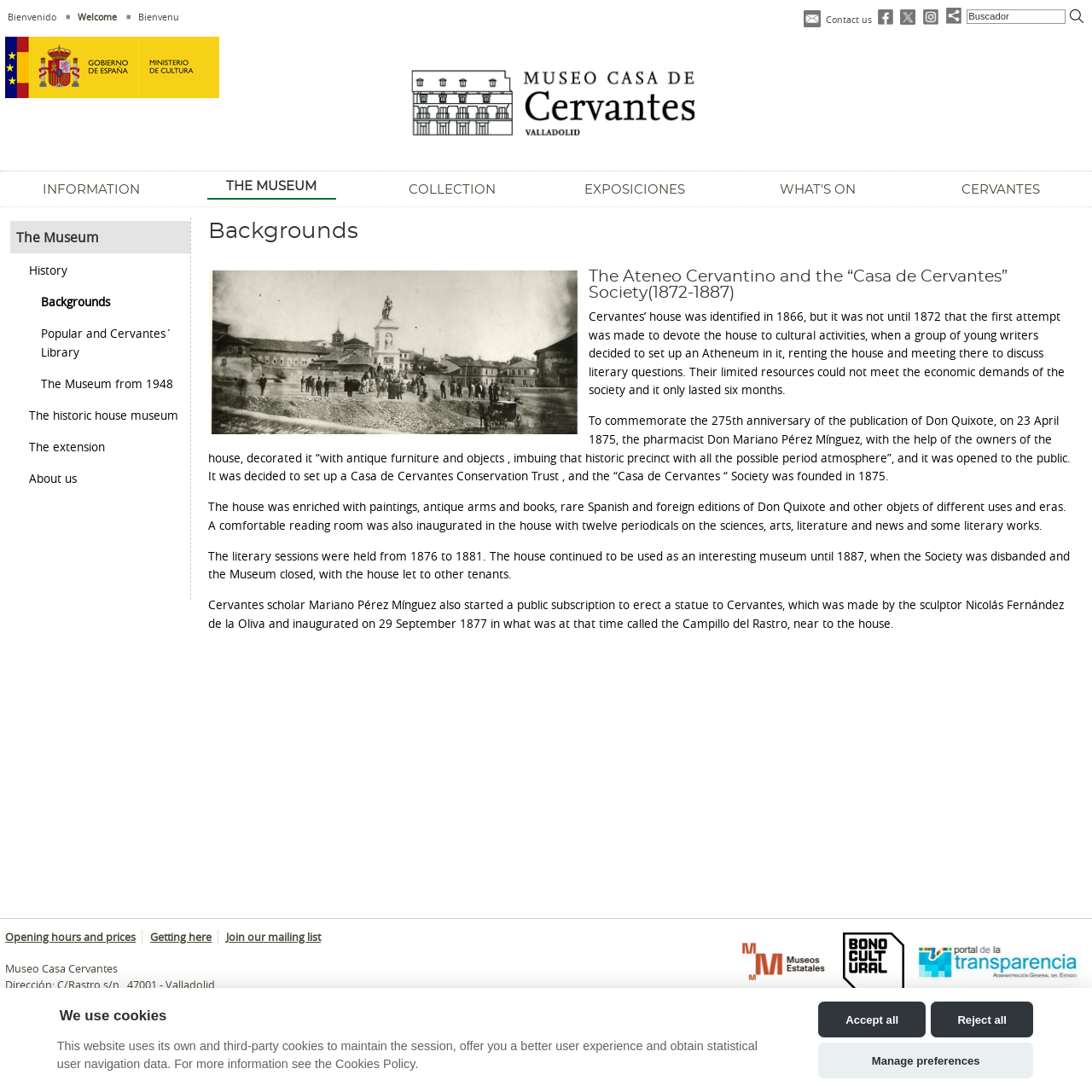Using the provided element description: "History", determine the bounding box coordinates of the corresponding UI element in the screenshot.

[0.009, 0.234, 0.174, 0.262]